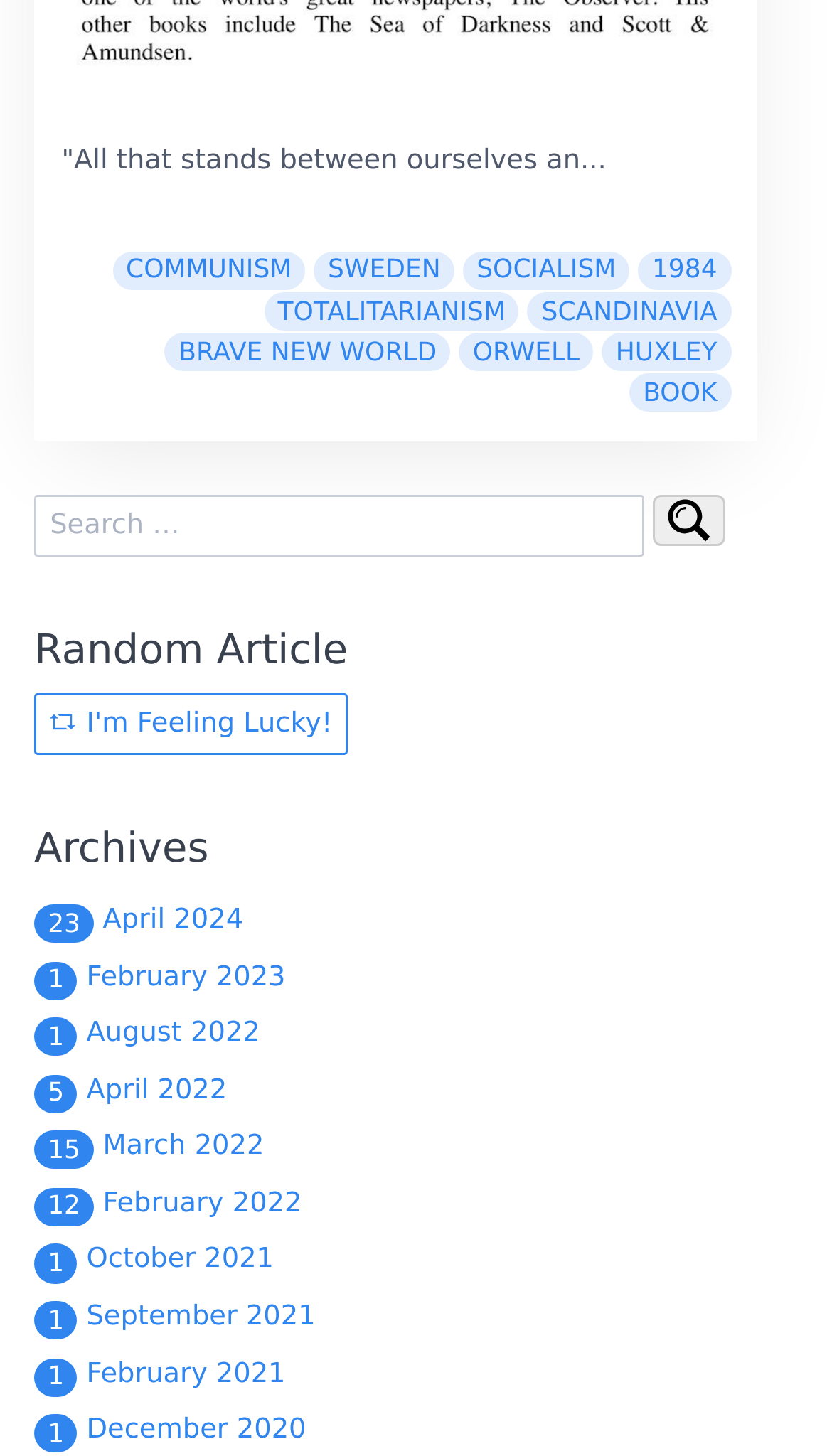Analyze the image and answer the question with as much detail as possible: 
What is the theme of the links on the top?

The links on the top of the webpage, such as 'COMMUNISM', 'SWEDEN', 'SOCIALISM', '1984', and 'TOTALITARIANISM', suggest that the theme is related to books and politics.